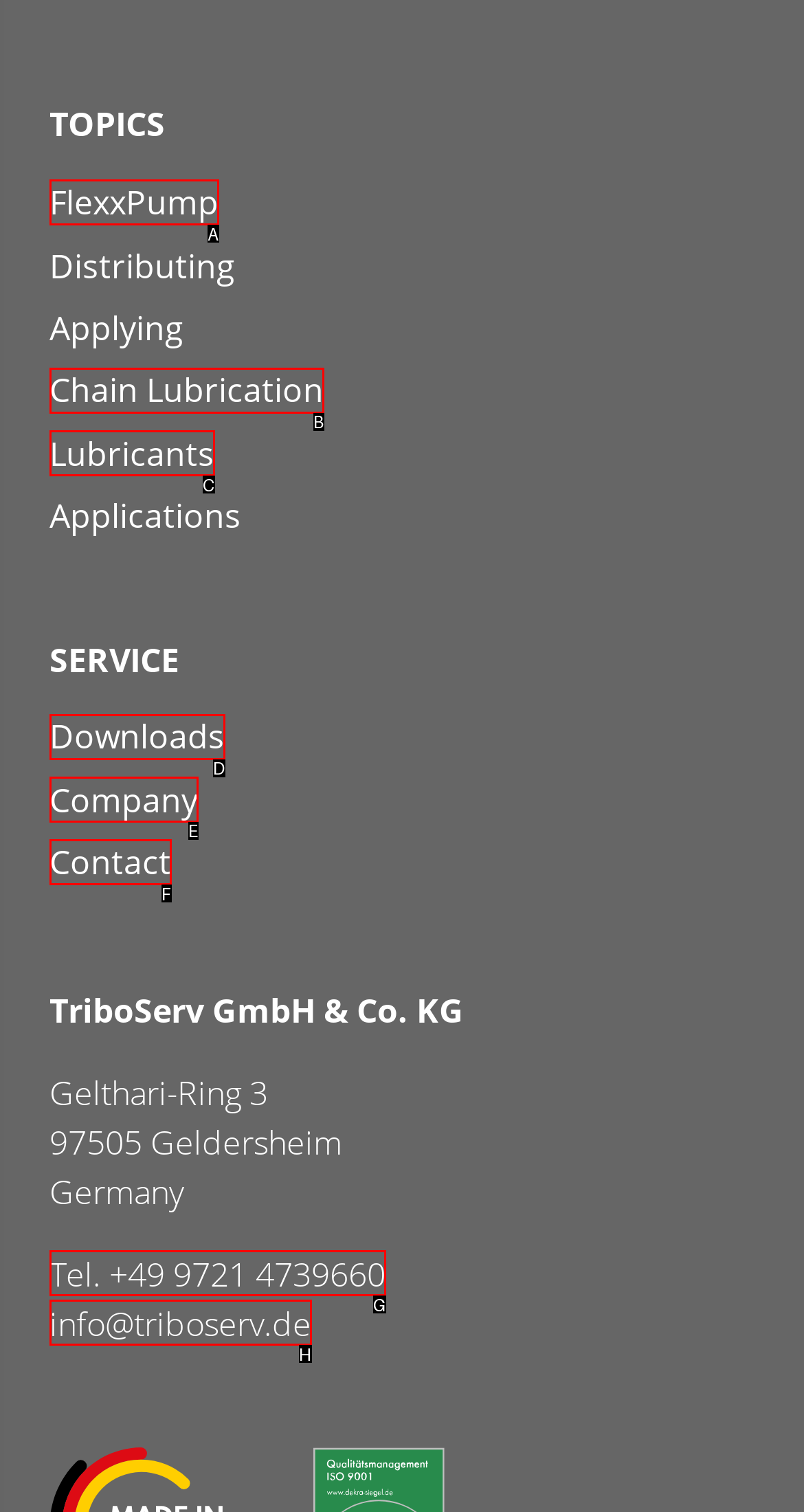From the options provided, determine which HTML element best fits the description: info@triboserv.de. Answer with the correct letter.

H